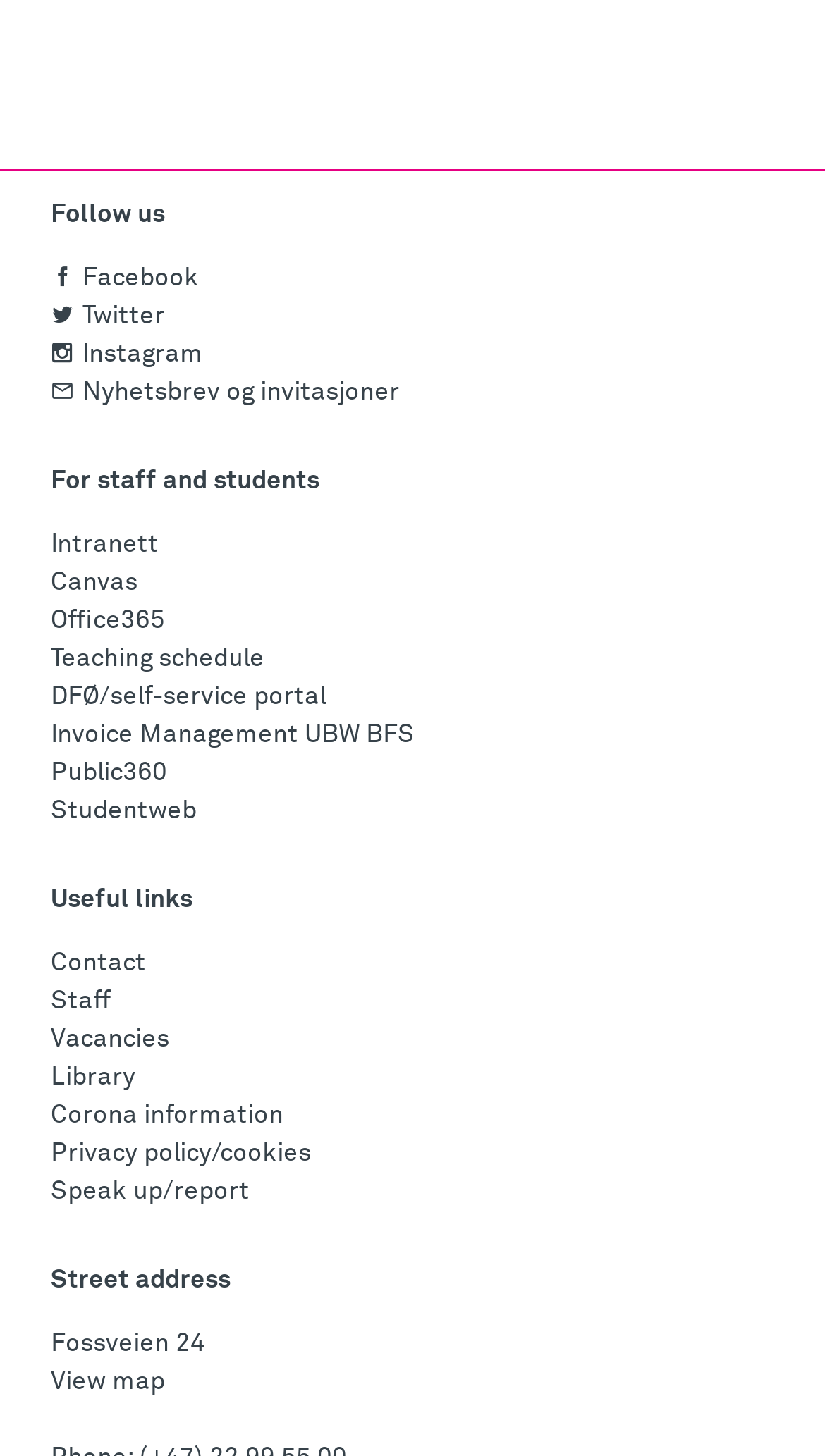Locate the bounding box coordinates of the element that should be clicked to execute the following instruction: "View map".

[0.062, 0.94, 0.2, 0.958]